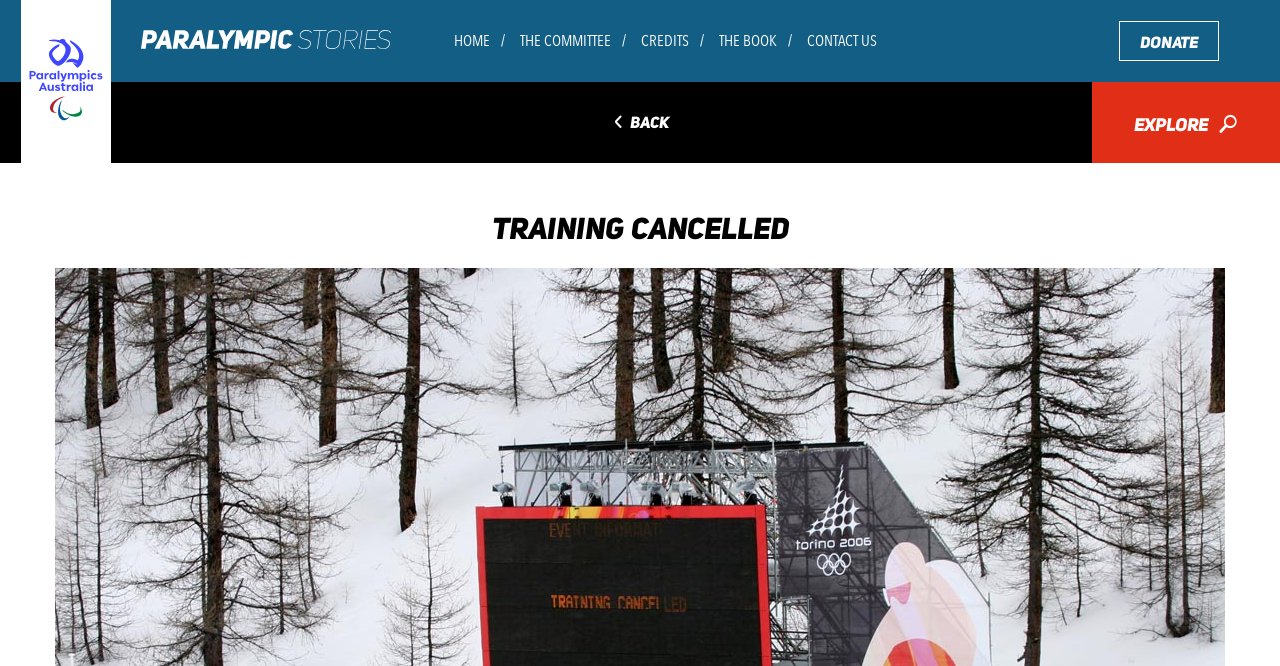What is the purpose of the 'EXPLORE' button?
Respond with a short answer, either a single word or a phrase, based on the image.

To explore